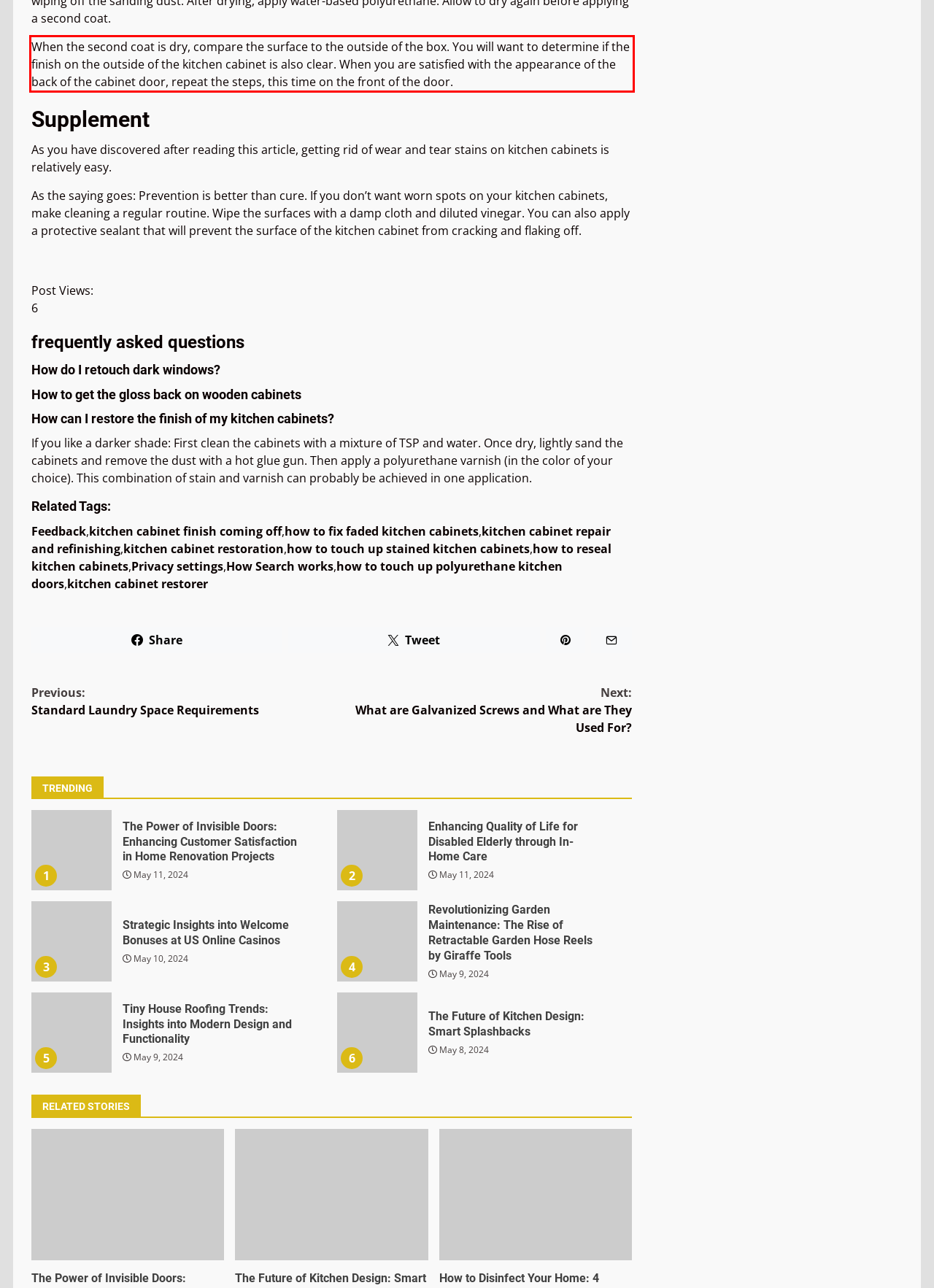From the screenshot of the webpage, locate the red bounding box and extract the text contained within that area.

When the second coat is dry, compare the surface to the outside of the box. You will want to determine if the finish on the outside of the kitchen cabinet is also clear. When you are satisfied with the appearance of the back of the cabinet door, repeat the steps, this time on the front of the door.